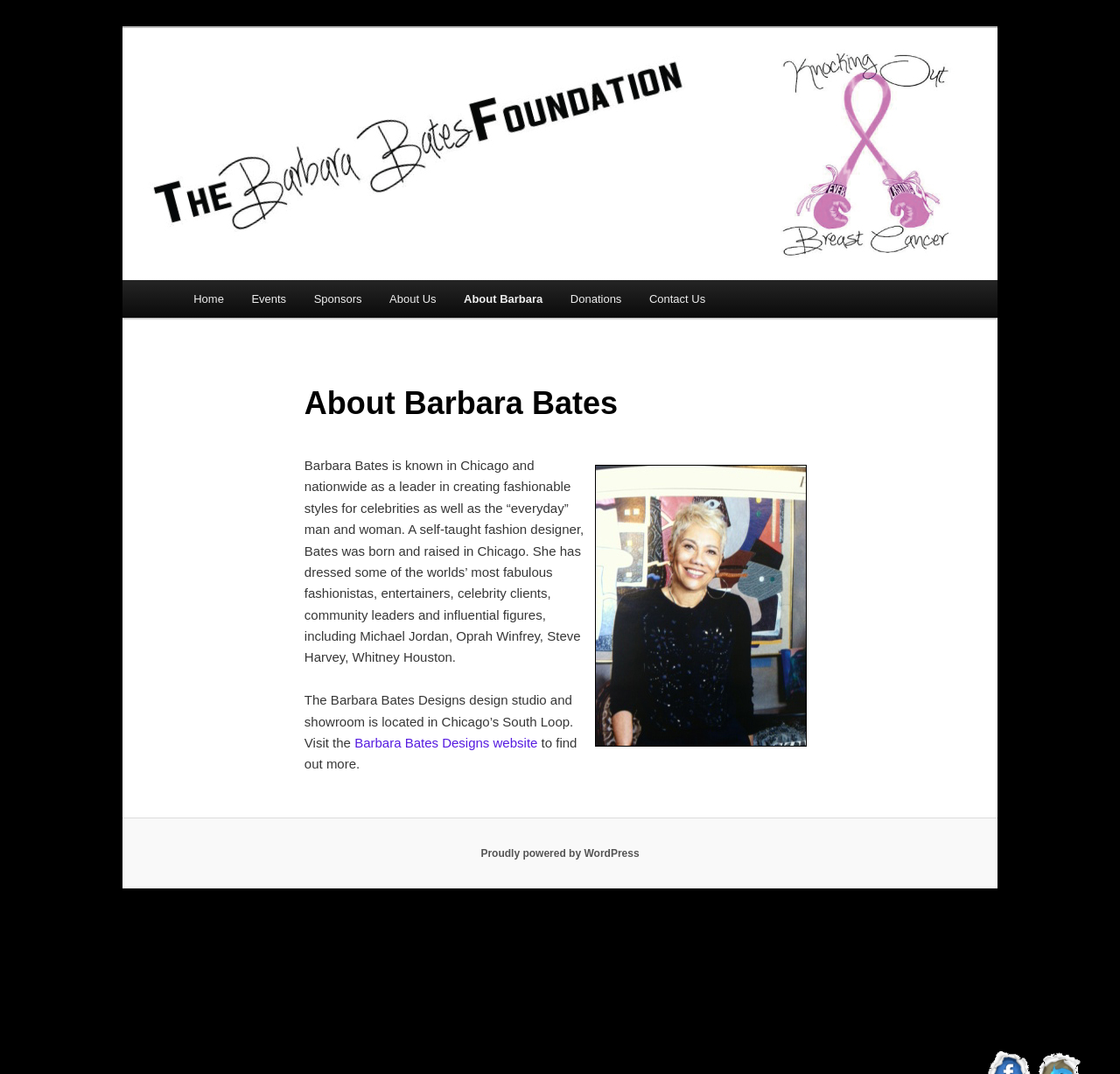Can you find the bounding box coordinates for the element that needs to be clicked to execute this instruction: "Skip to primary content"? The coordinates should be given as four float numbers between 0 and 1, i.e., [left, top, right, bottom].

[0.169, 0.261, 0.317, 0.302]